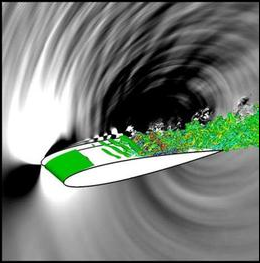Describe all significant details and elements found in the image.

The image depicts a complex computational visualization of high Reynolds number flow around an airfoil, showcasing the behavior of turbulent flows. The airfoil, colored in a striking green, is rendered against a dramatic swirling backdrop, illustrating the dynamic interactions between the fluid and the structure. Various hues of green, yellow, and orange symbolize the flow patterns and turbulence intensity, highlighting the complexities of fluid dynamics in aerodynamic contexts. This visualization is integral to the study of coupled multi-scale simulations, aimed at advancing the understanding of turbulent flows, which are prevalent in both natural phenomena and engineering applications, such as aircraft wing design.